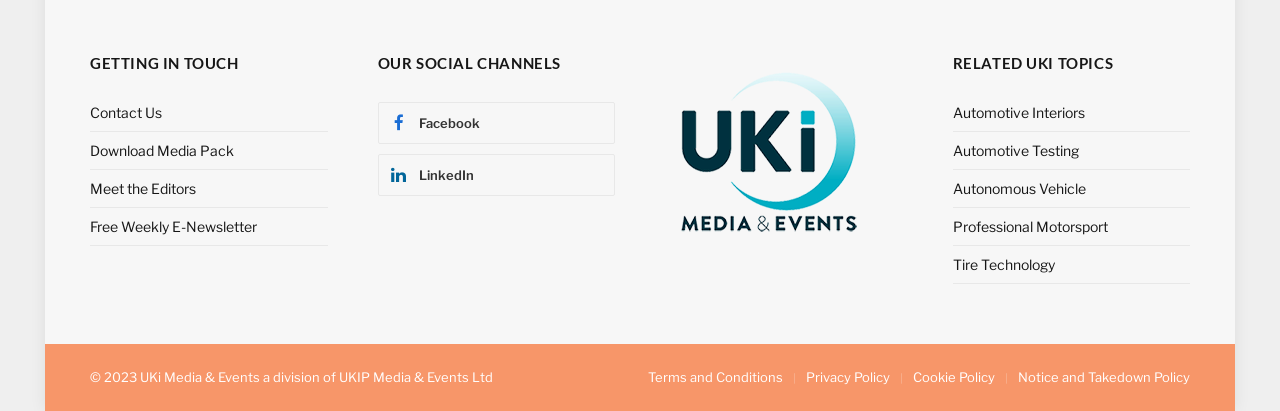Locate the bounding box coordinates of the area that needs to be clicked to fulfill the following instruction: "Meet the Editors". The coordinates should be in the format of four float numbers between 0 and 1, namely [left, top, right, bottom].

[0.07, 0.437, 0.153, 0.479]